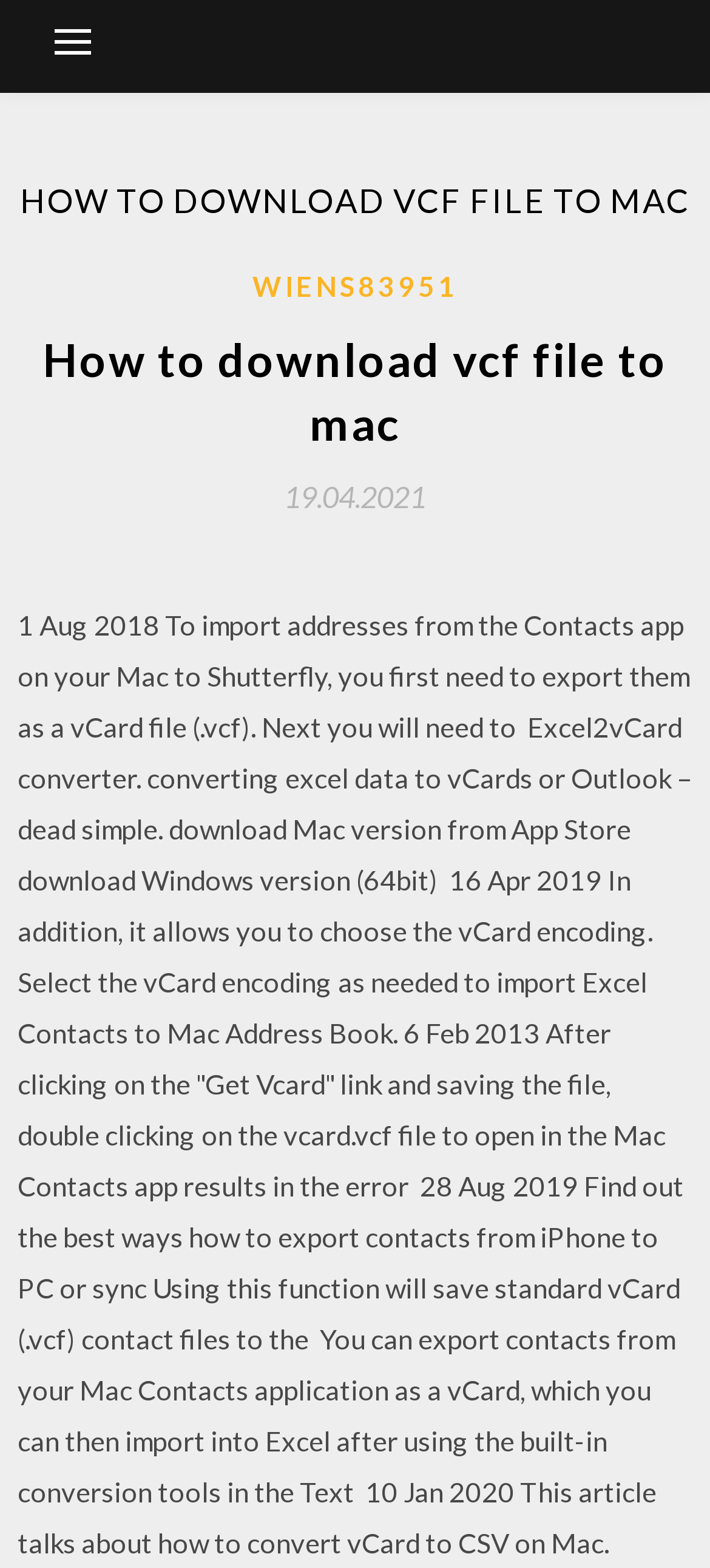Locate and extract the text of the main heading on the webpage.

HOW TO DOWNLOAD VCF FILE TO MAC